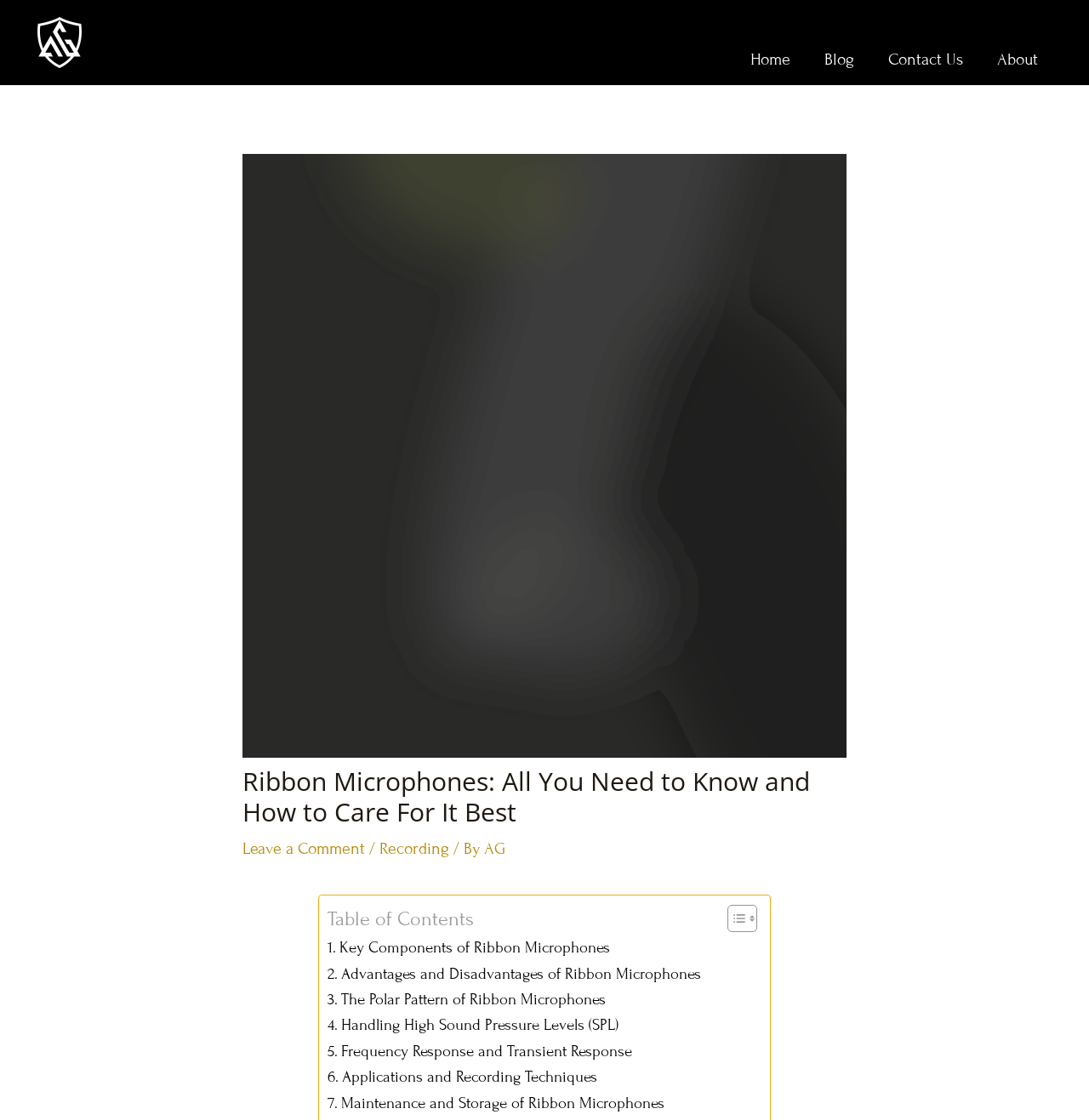Please find the bounding box coordinates of the element that needs to be clicked to perform the following instruction: "go to home page". The bounding box coordinates should be four float numbers between 0 and 1, represented as [left, top, right, bottom].

[0.673, 0.0, 0.741, 0.076]